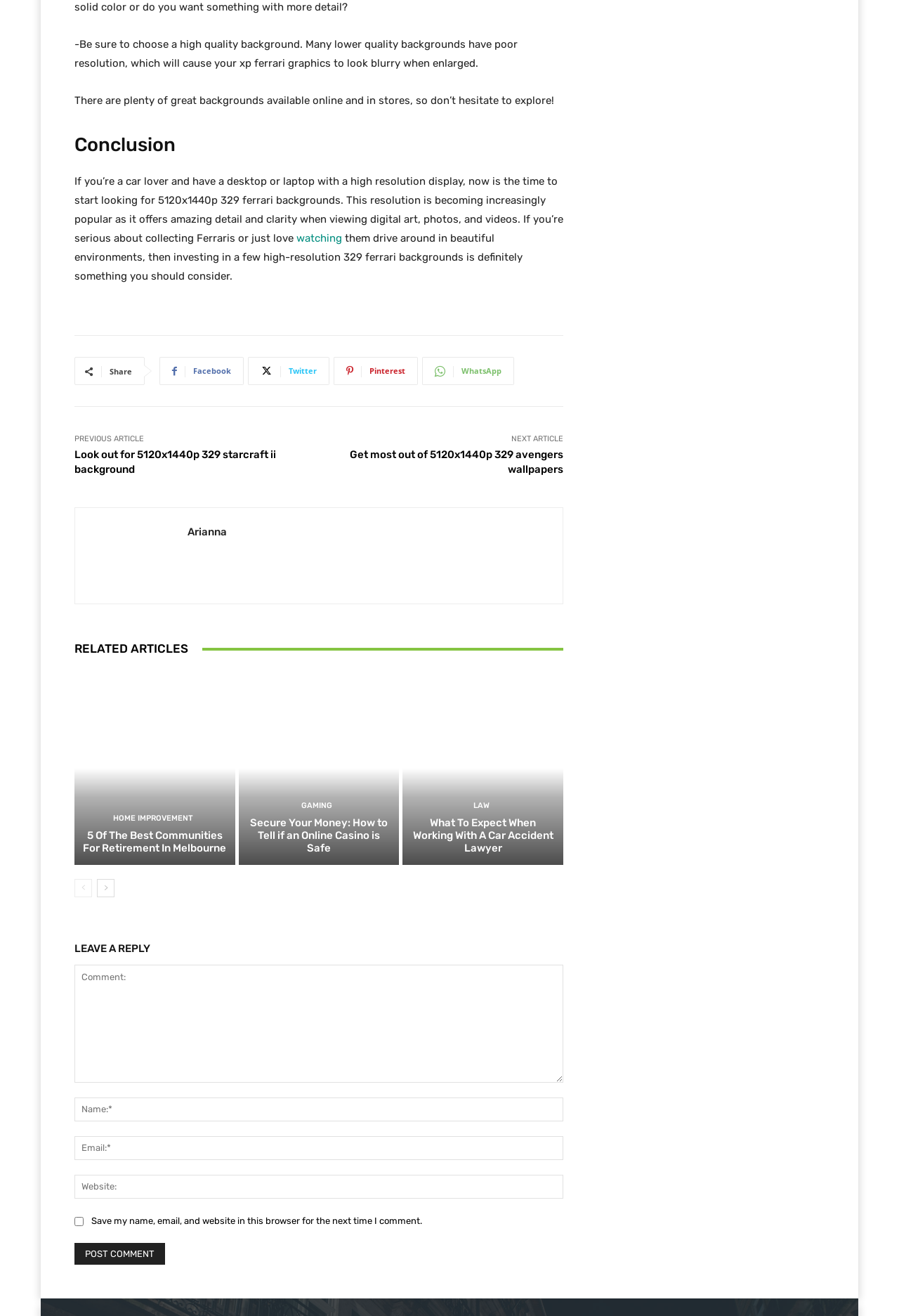From the element description Home Improvement, predict the bounding box coordinates of the UI element. The coordinates must be specified in the format (top-left x, top-left y, bottom-right x, bottom-right y) and should be within the 0 to 1 range.

[0.126, 0.619, 0.215, 0.625]